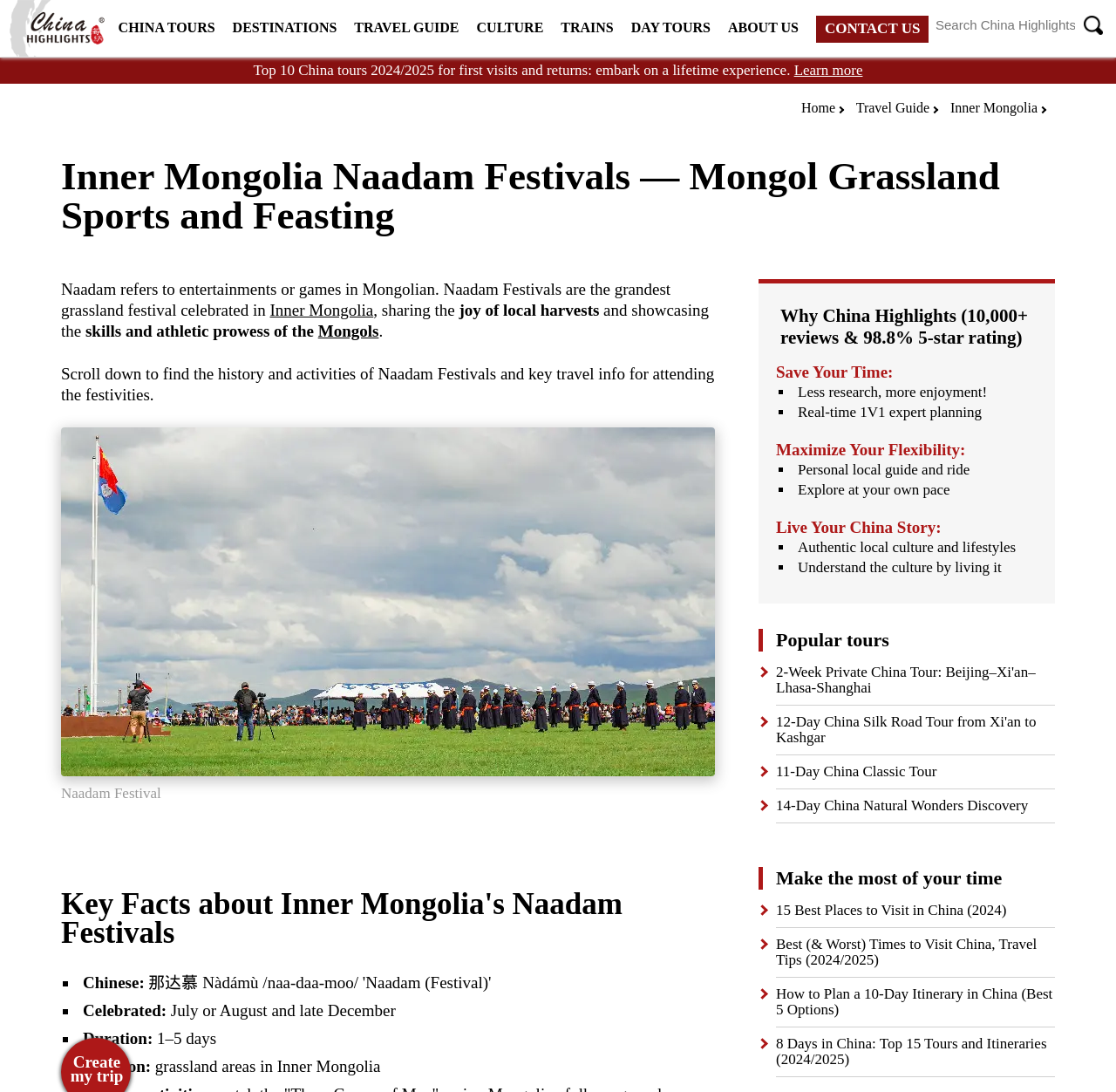What is the location of the Naadam Festival?
Answer the question in as much detail as possible.

The webpage has a section 'Key Facts about Inner Mongolia's Naadam Festivals' which lists the location of the festival as grassland areas in Inner Mongolia.